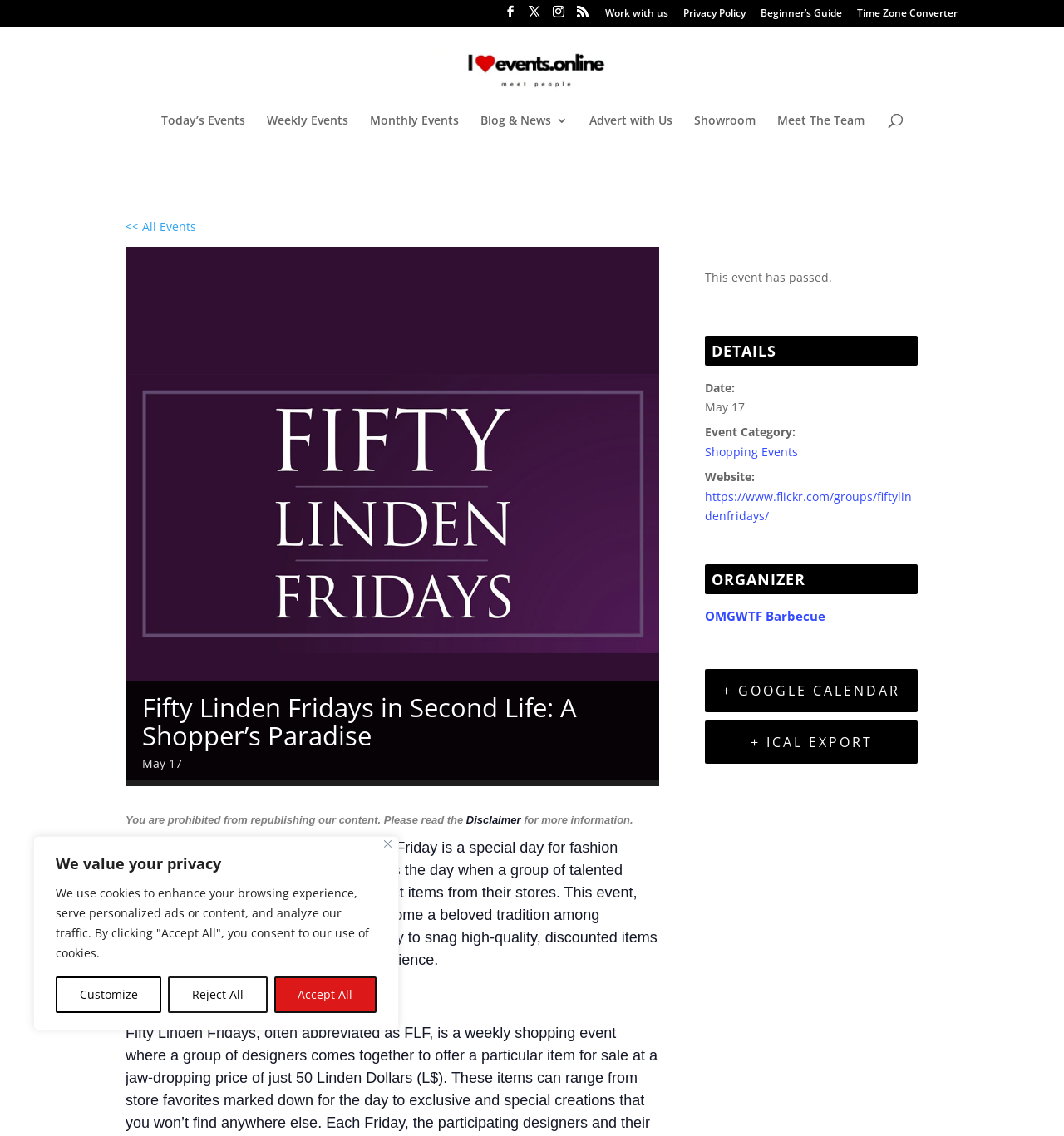Find the bounding box coordinates of the element you need to click on to perform this action: 'Visit the organizer's website'. The coordinates should be represented by four float values between 0 and 1, in the format [left, top, right, bottom].

[0.662, 0.535, 0.776, 0.55]